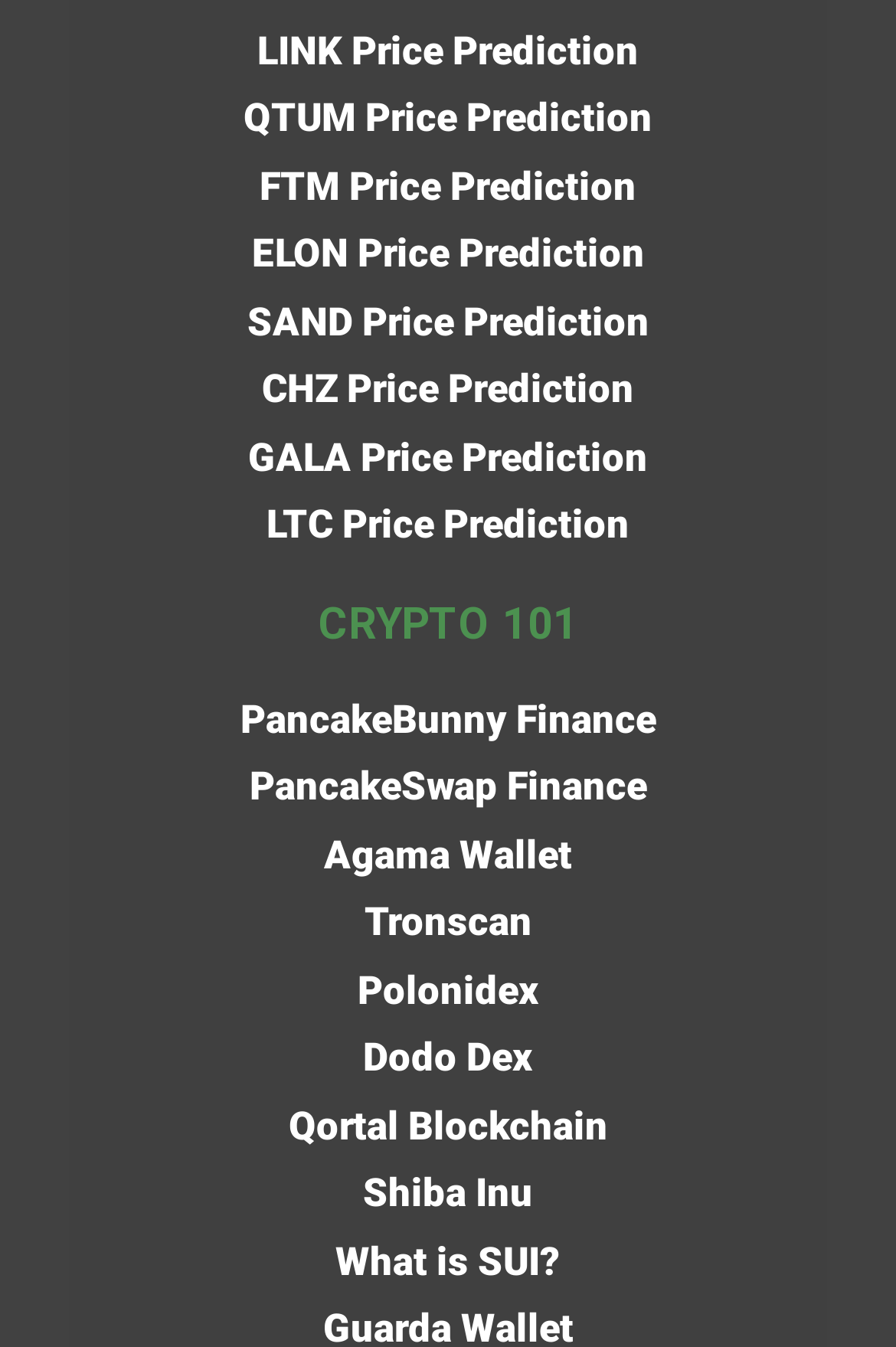Please locate the bounding box coordinates of the element that should be clicked to achieve the given instruction: "Explore PancakeBunny Finance".

[0.268, 0.513, 0.732, 0.557]